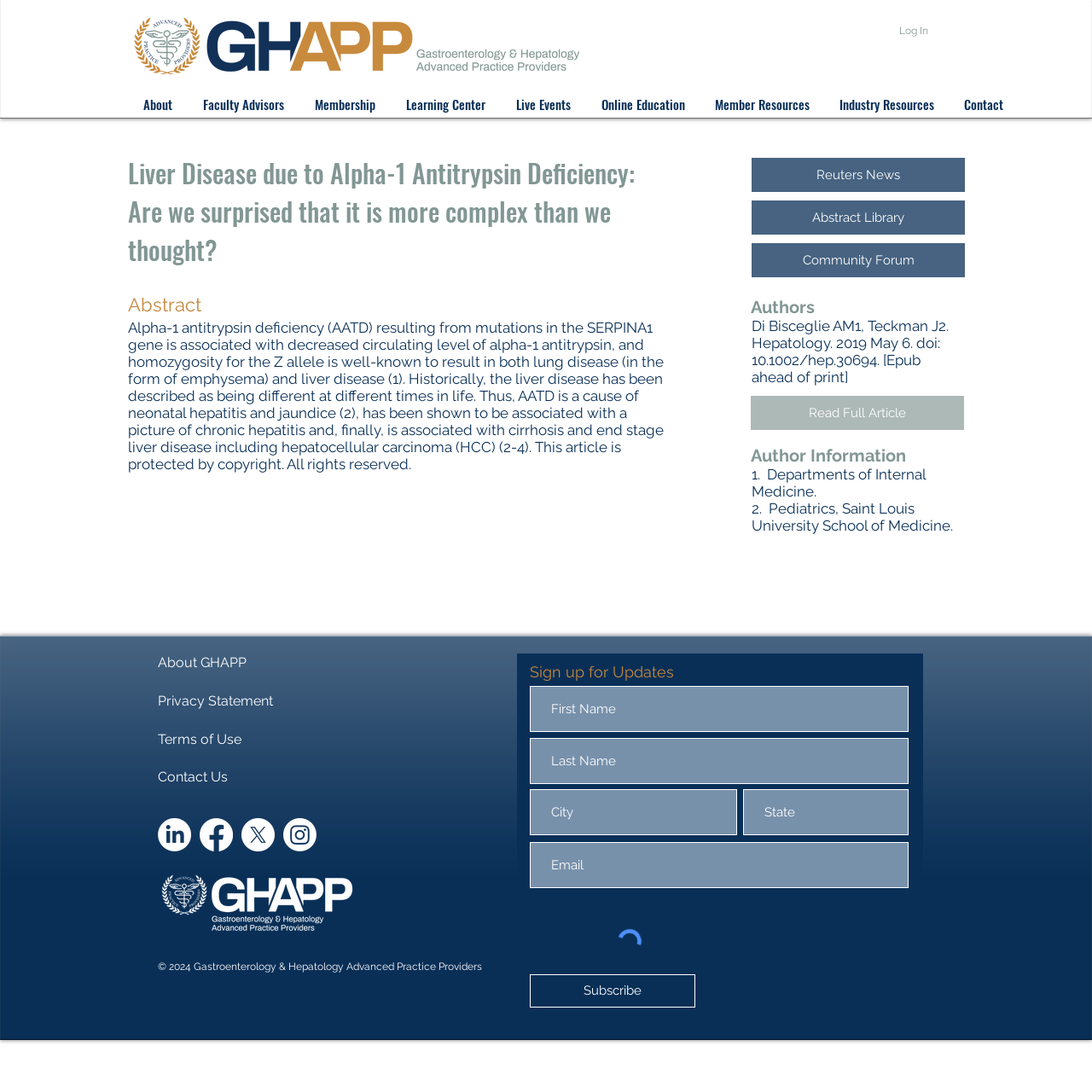Identify the bounding box coordinates necessary to click and complete the given instruction: "Subscribe to updates".

[0.485, 0.892, 0.637, 0.923]